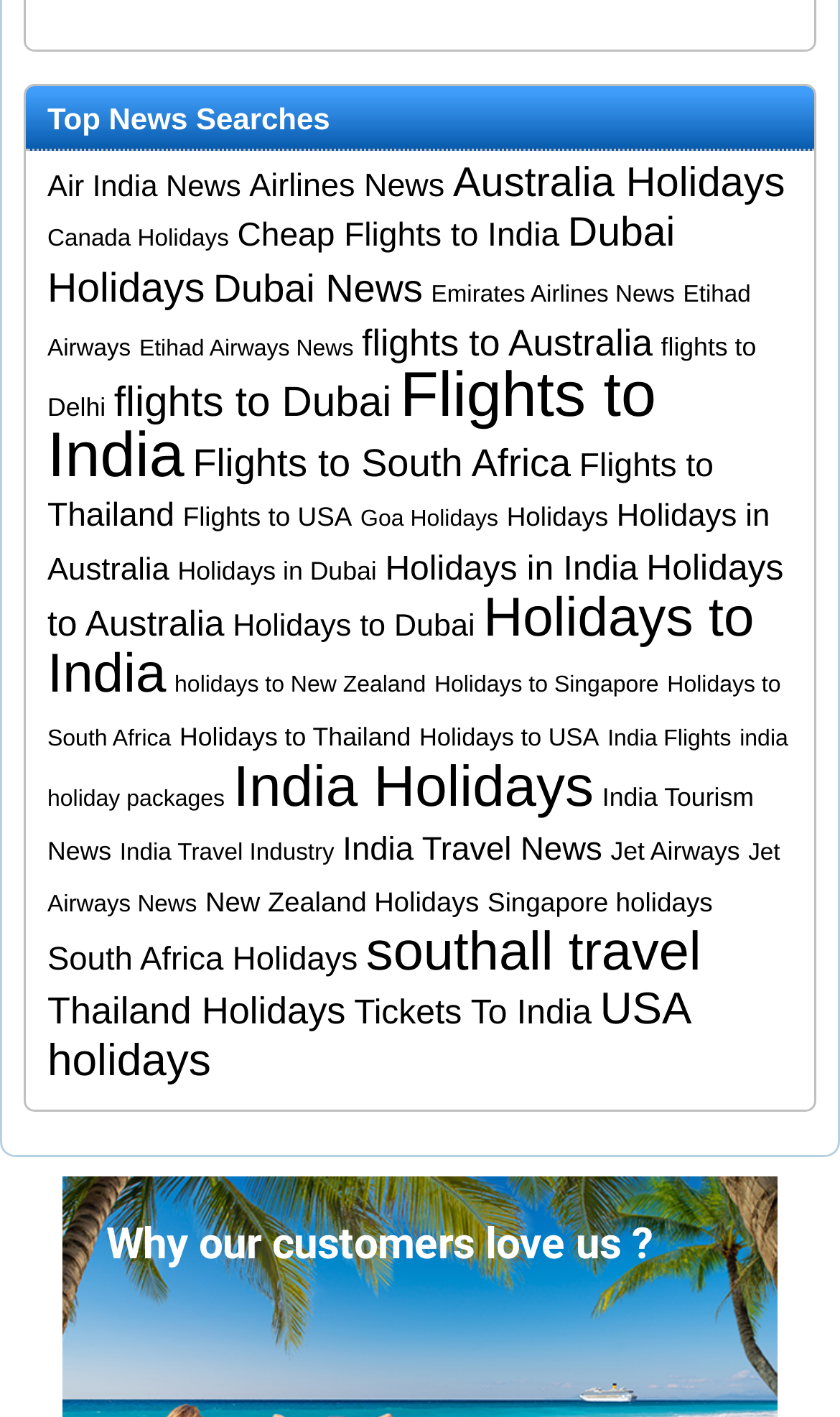Identify the bounding box coordinates of the area you need to click to perform the following instruction: "Click on 'Air India News'".

[0.056, 0.118, 0.287, 0.143]